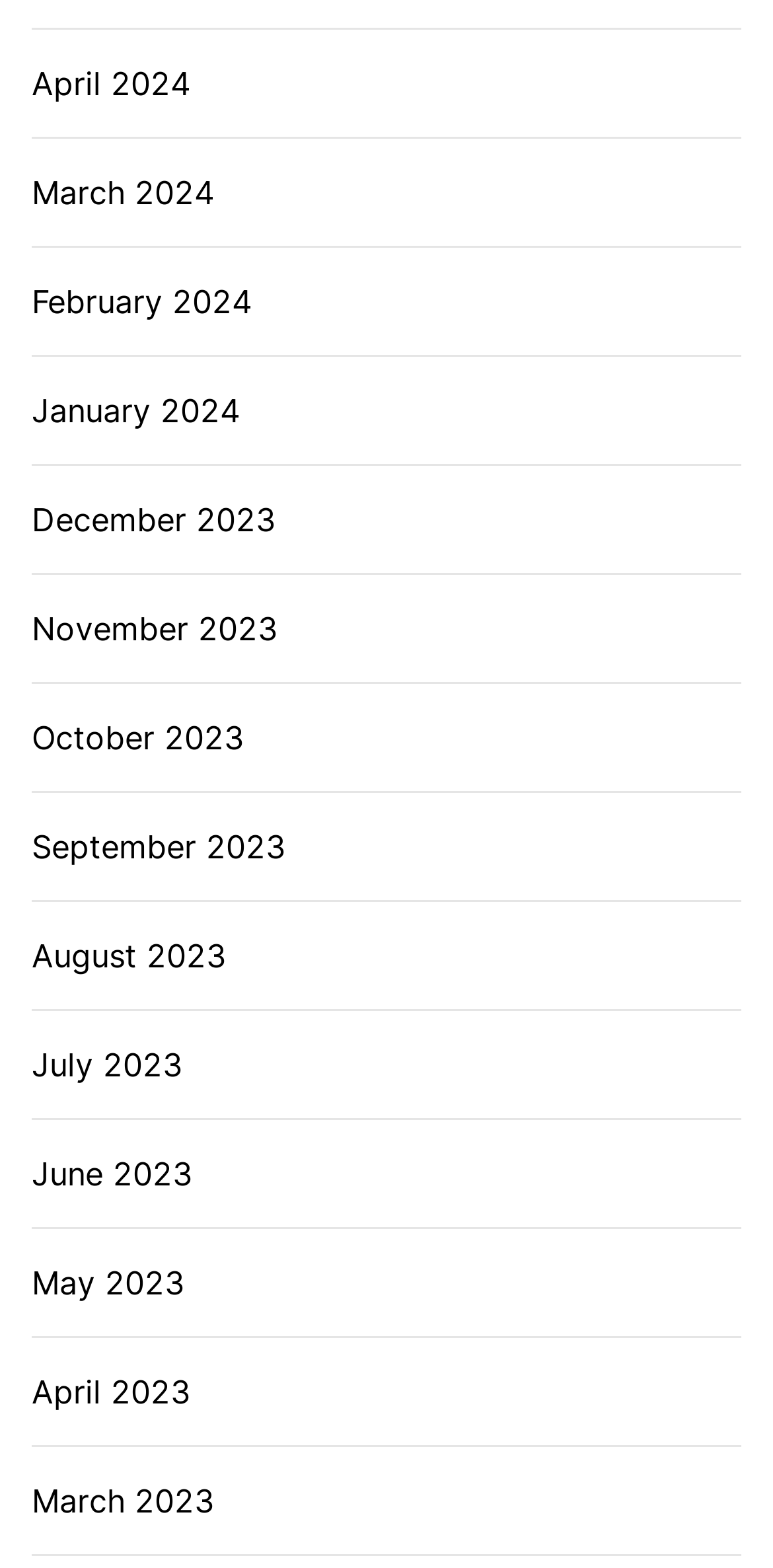Could you find the bounding box coordinates of the clickable area to complete this instruction: "check January 2024"?

[0.041, 0.247, 0.31, 0.277]